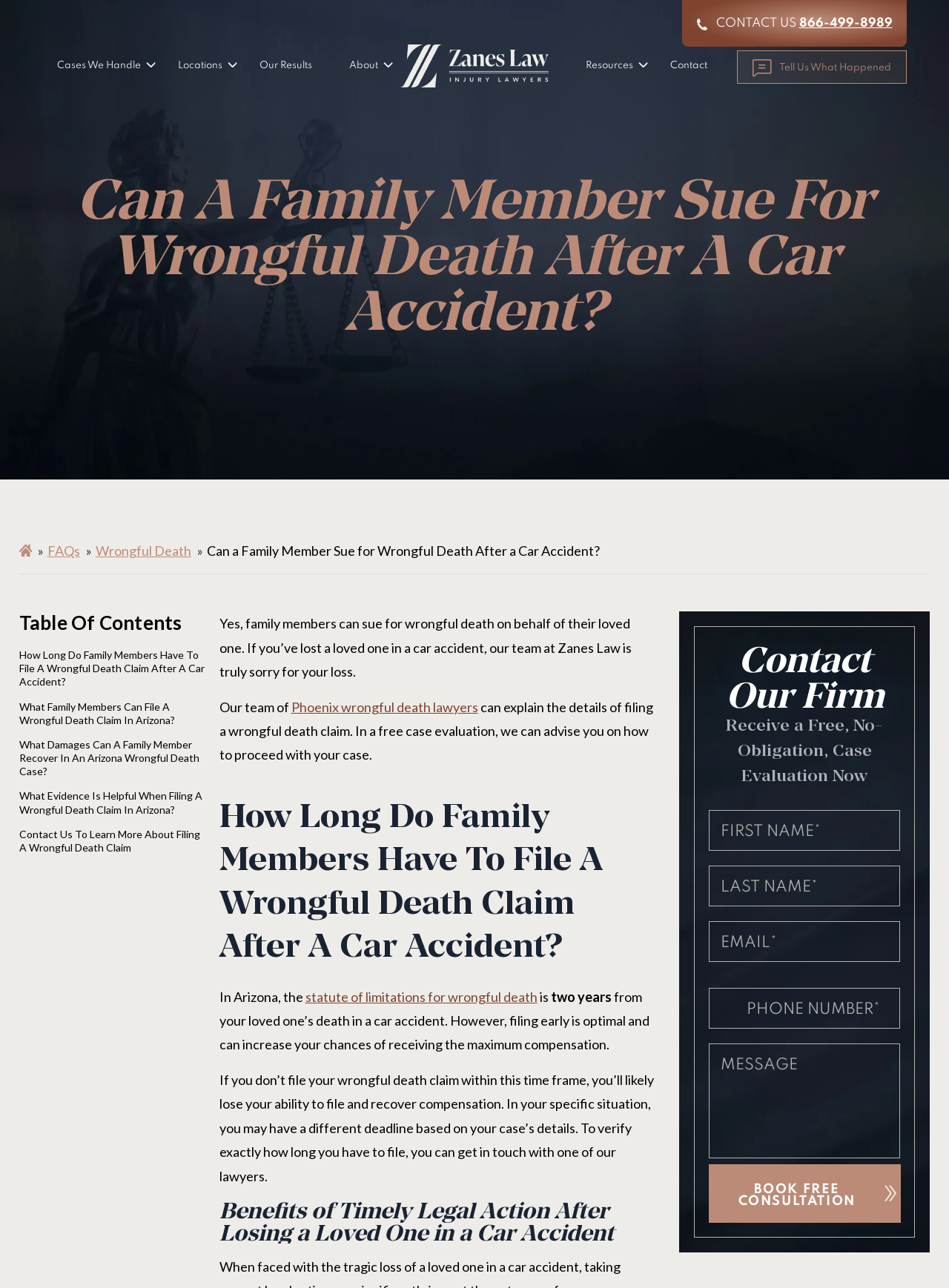Analyze and describe the webpage in a detailed narrative.

This webpage appears to be a legal services website, specifically focused on wrongful death claims related to car accidents. At the top of the page, there is a navigation menu with links to various sections, including "Cases We Handle", "Locations", "Our Results", "About", and "Resources". Below the navigation menu, there is a prominent logo of "Zanes Law" accompanied by a contact phone number and a call-to-action button to "CONTACT US".

The main content of the page is divided into several sections. The first section has a heading that asks "Can A Family Member Sue For Wrongful Death After A Car Accident?" and provides a brief answer. Below this section, there is a table of contents with links to various subtopics related to wrongful death claims.

The subsequent sections provide detailed information on topics such as the statute of limitations for filing a wrongful death claim, the benefits of timely legal action, and what damages can be recovered in an Arizona wrongful death case. These sections include headings, paragraphs of text, and links to related resources.

On the right-hand side of the page, there is a contact form with fields for users to input their information and a button to "BOOK FREE CONSULTATION". Above the contact form, there is a heading that says "Contact Our Firm" and a brief description of the services offered.

Throughout the page, there are several images, including a menu icon, a logo, and a few decorative elements. The overall layout is organized and easy to follow, with clear headings and concise text.